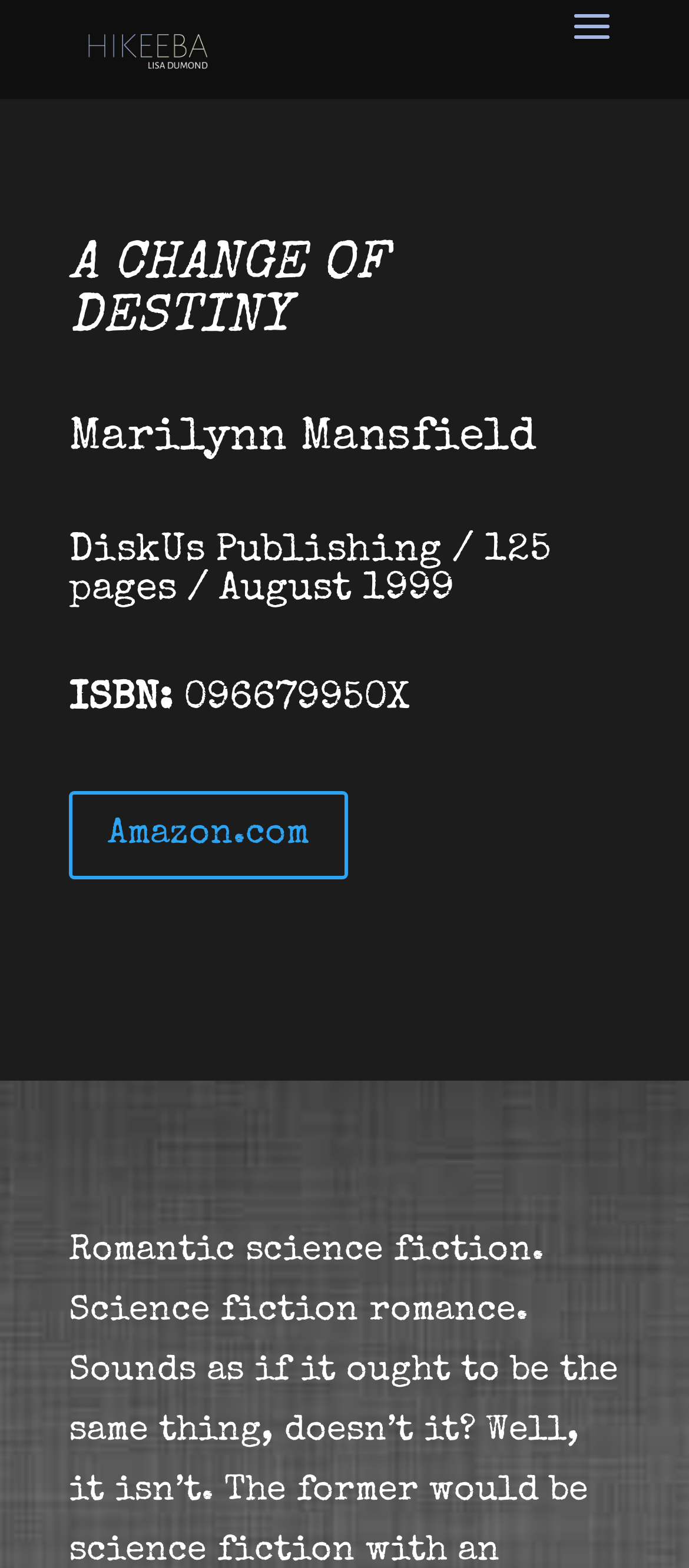Produce a meticulous description of the webpage.

The webpage appears to be a book description page, with the title "A CHANGE OF DESTINY" prominently displayed at the top. Below the title, the author's name, "Marilynn Mansfield", is listed. Further down, the publisher and publication details, "DiskUs Publishing / 125 pages / August 1999", are provided, followed by the ISBN number, "096679950X".

At the very top of the page, there is a link to "Hikeeba.com" accompanied by an image, positioned near the top-left corner. A search bar is located at the top-center of the page.

On the right side of the page, there is a link to "Amazon.com" with a rating of 5, situated roughly in the middle of the page.